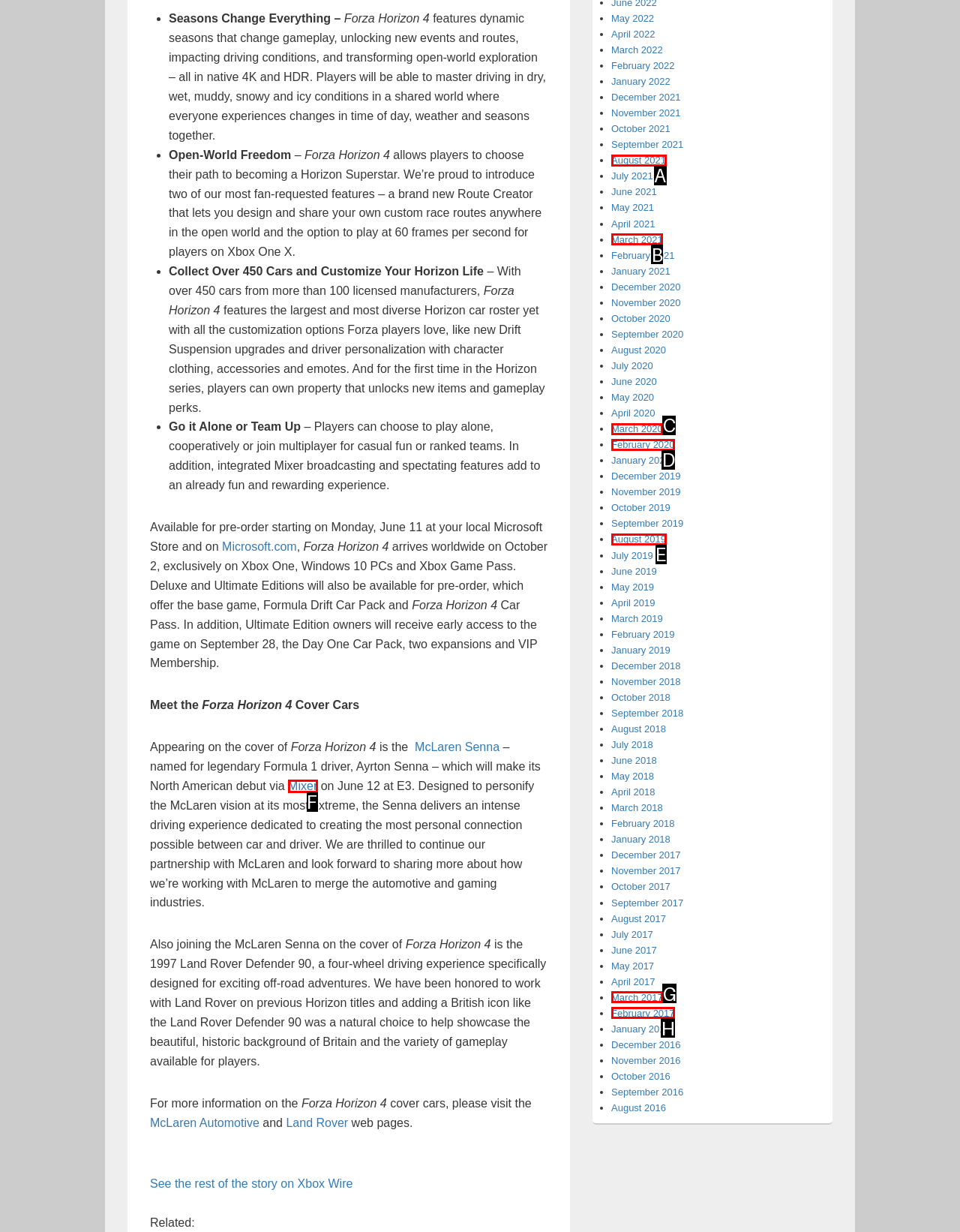Identify the letter corresponding to the UI element that matches this description: Mixer
Answer using only the letter from the provided options.

F